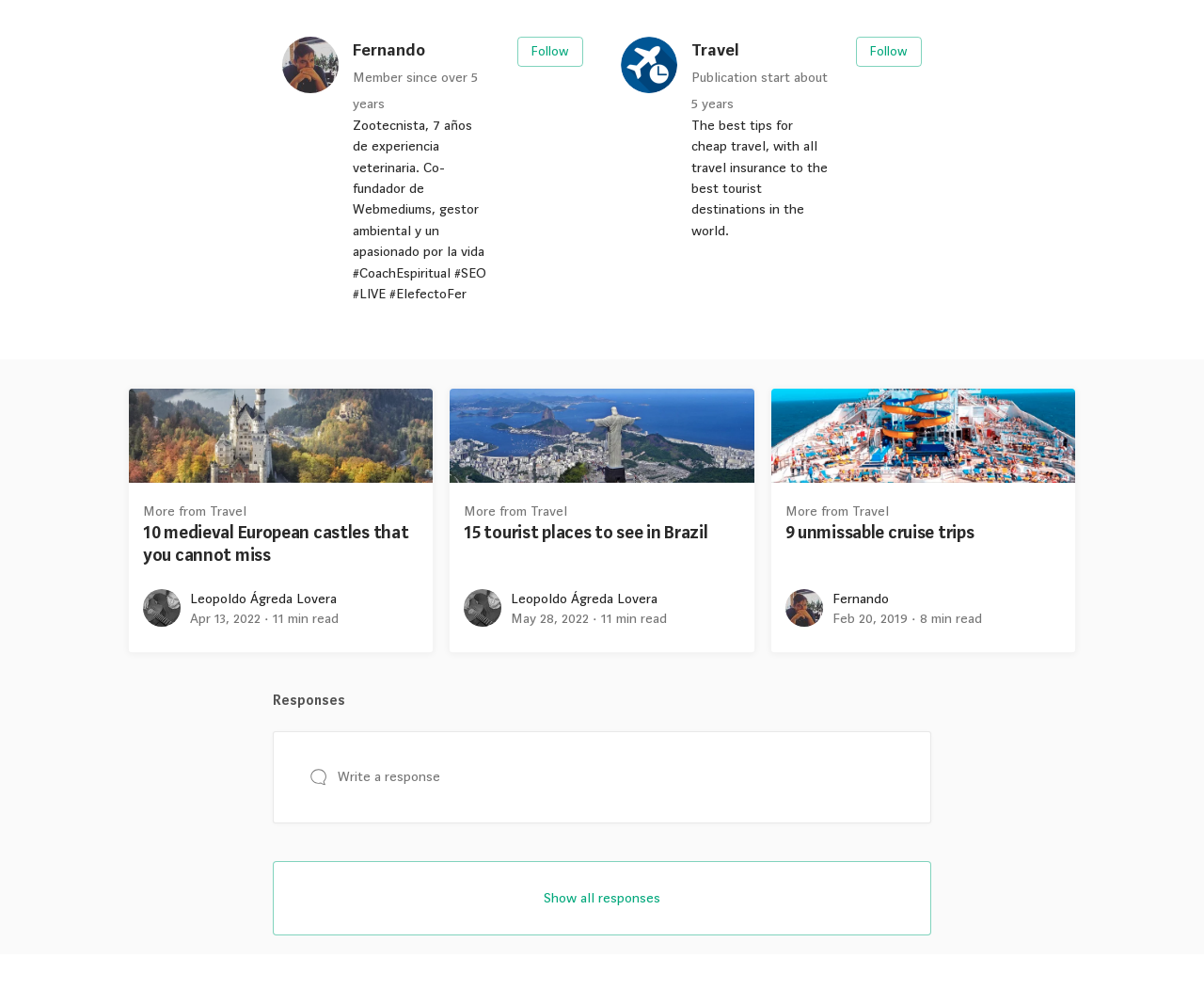What is Fernando's profession?
Please ensure your answer to the question is detailed and covers all necessary aspects.

Based on the webpage, Fernando's profile is displayed, which includes his profession as a Zootecnista, along with other information such as his experience and interests.